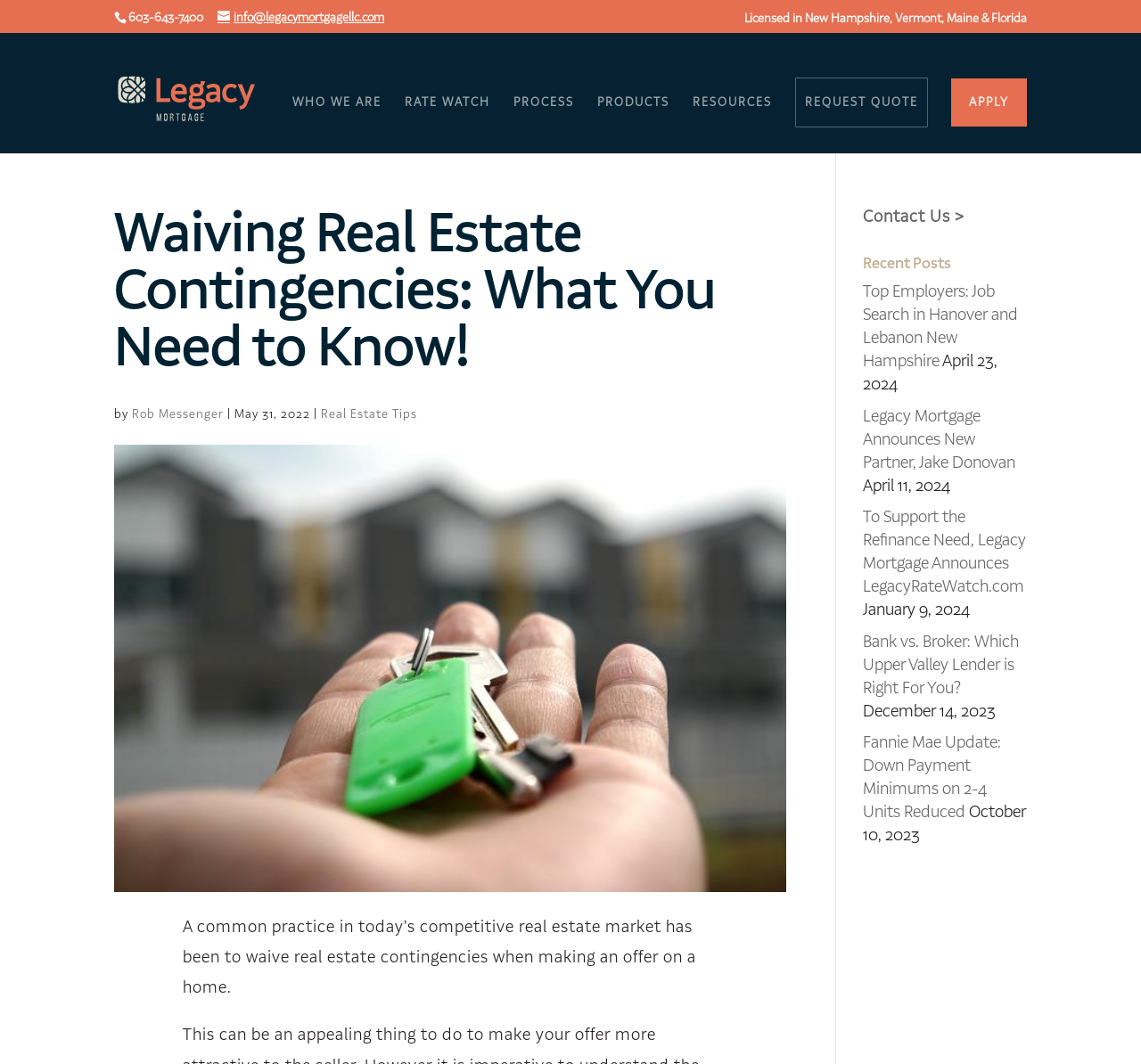Describe all the significant parts and information present on the webpage.

The webpage is about Legacy Mortgage, a mortgage lender operating in New Hampshire, Vermont, Maine, and Florida. At the top, there is a header section with the company's contact information, including a phone number (603-643-7400) and an email address (info@legacymortgagellc.com). Below this, there is a navigation menu with links to various sections of the website, such as "WHO WE ARE", "RATE WATCH", "PROCESS", "PRODUCTS", "RESOURCES", and "REQUEST QUOTE". 

To the right of the navigation menu, there is a search bar with a placeholder text "Search for:". 

The main content of the webpage is an article titled "Waiving Real Estate Contingencies: What You Need to Know!" written by Rob Messenger on May 31, 2022. The article discusses the practice of waiving real estate contingencies when making an offer on a home in today's competitive real estate market. 

Below the article, there is a section titled "Recent Posts" with links to several recent blog posts, including "Top Employers: Job Search in Hanover and Lebanon New Hampshire", "Legacy Mortgage Announces New Partner, Jake Donovan", and "Fannie Mae Update: Down Payment Minimums on 2-4 Units Reduced". Each post has a date associated with it, ranging from October 10, 2023, to April 23, 2024. 

On the right side of the webpage, there is a link to "Contact Us" and a Legacy Mortgage logo.